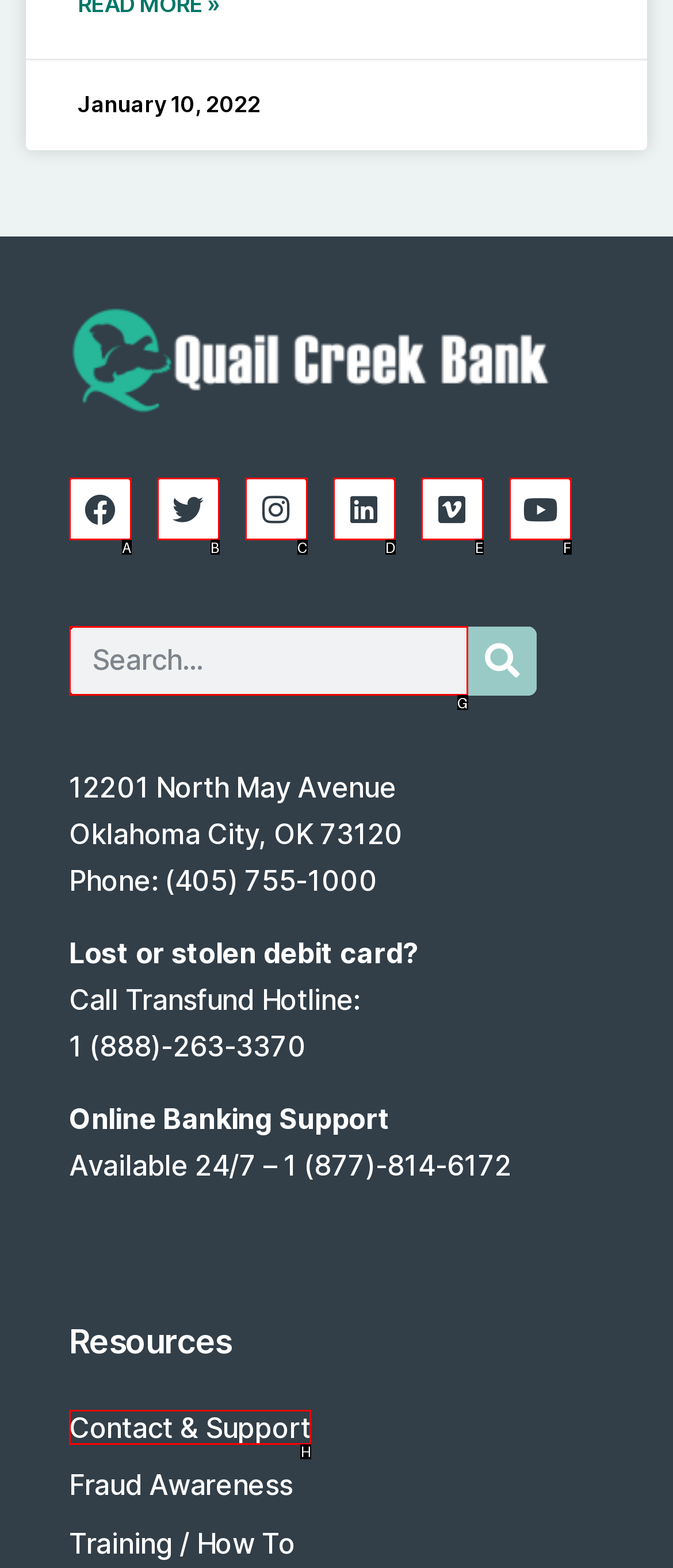Select the appropriate option that fits: Twitter
Reply with the letter of the correct choice.

B